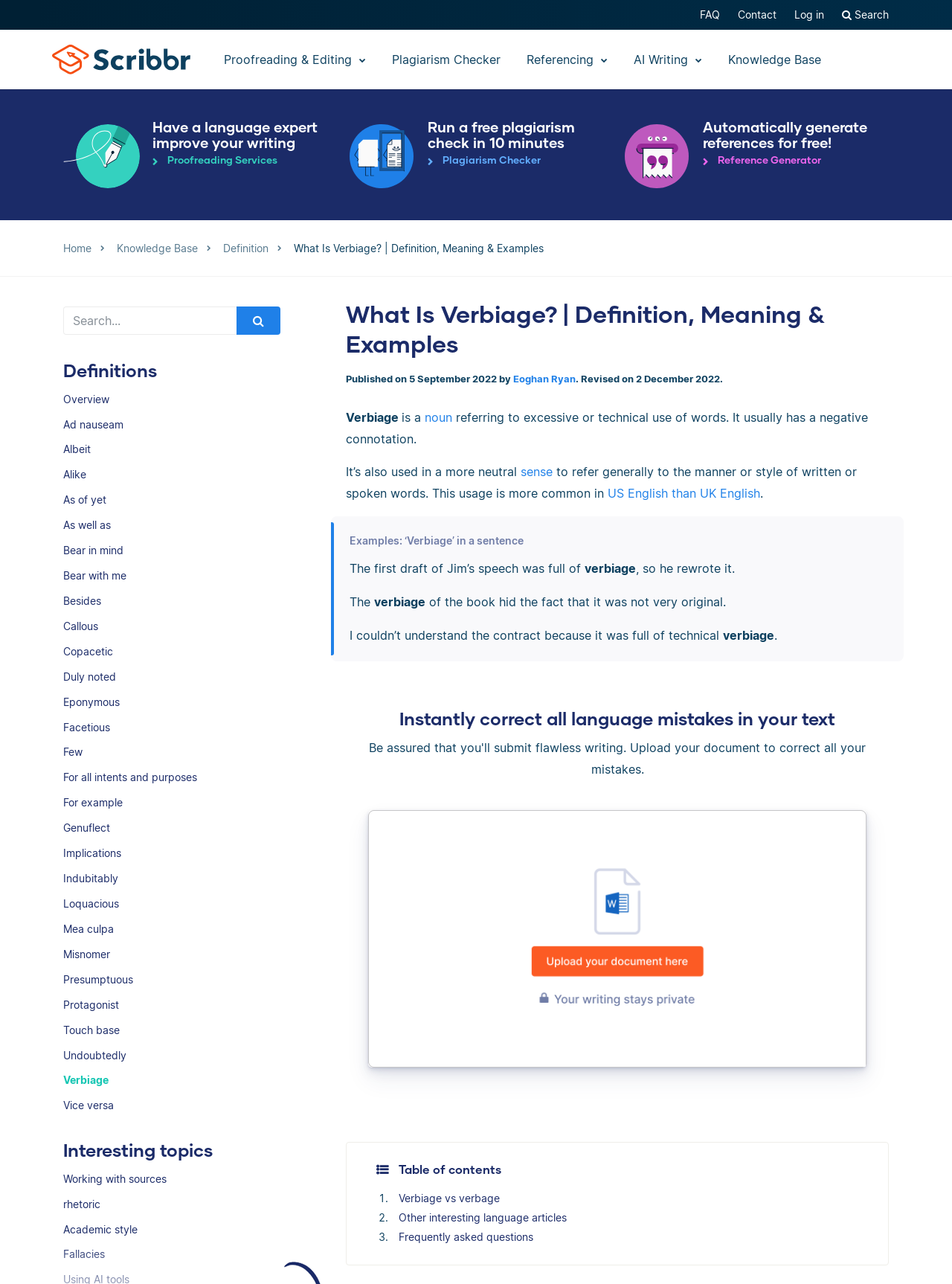With reference to the image, please provide a detailed answer to the following question: What is the purpose of the 'Search...' textbox?

The 'Search...' textbox is likely used to search for specific terms or phrases within the webpage or the website, allowing users to quickly find relevant information.